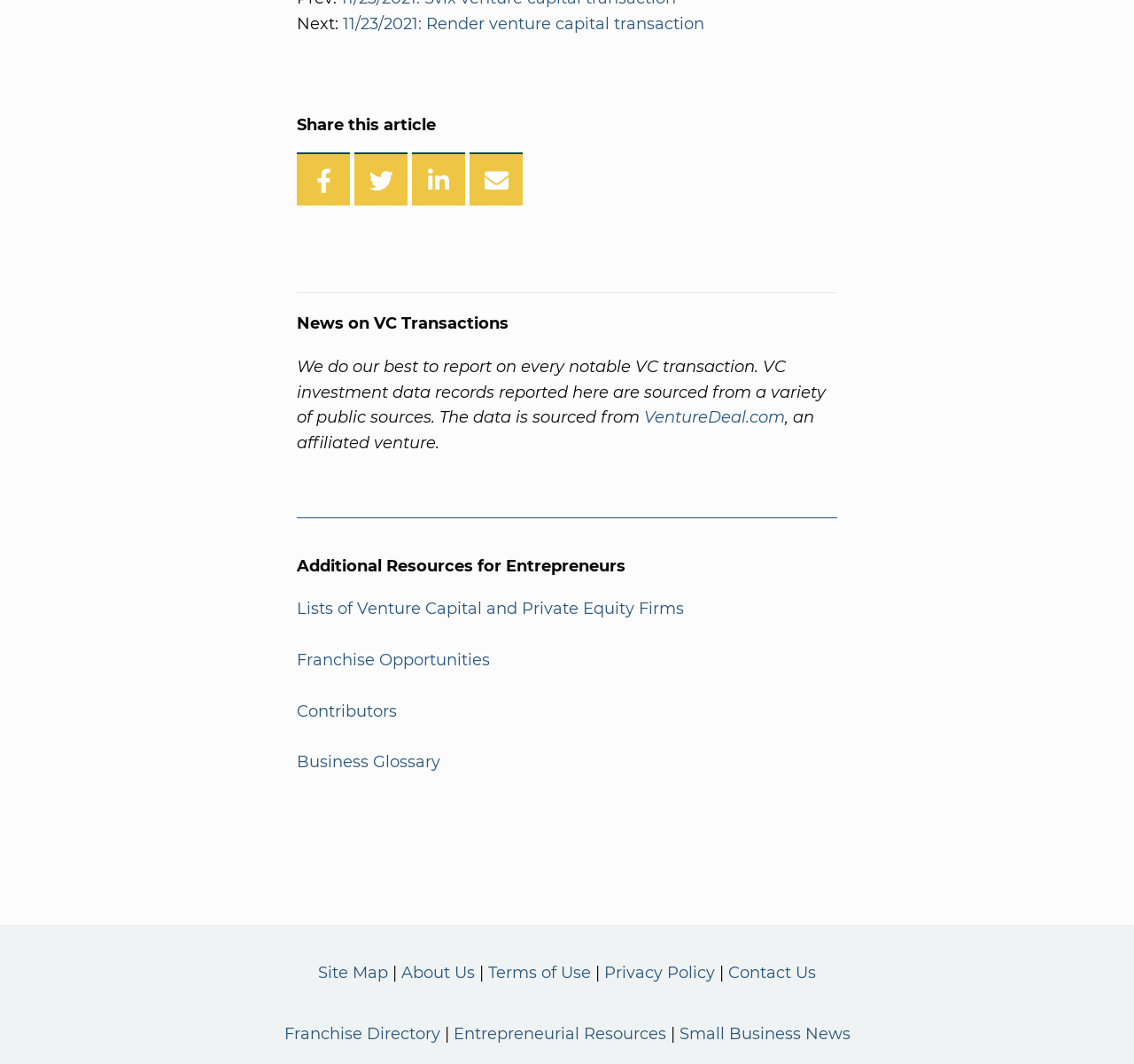What additional resources are available for entrepreneurs?
Please utilize the information in the image to give a detailed response to the question.

I found the static text 'Additional Resources for Entrepreneurs' followed by links to 'Lists of Venture Capital and Private Equity Firms', 'Franchise Opportunities', and other resources, indicating that these are additional resources available for entrepreneurs.